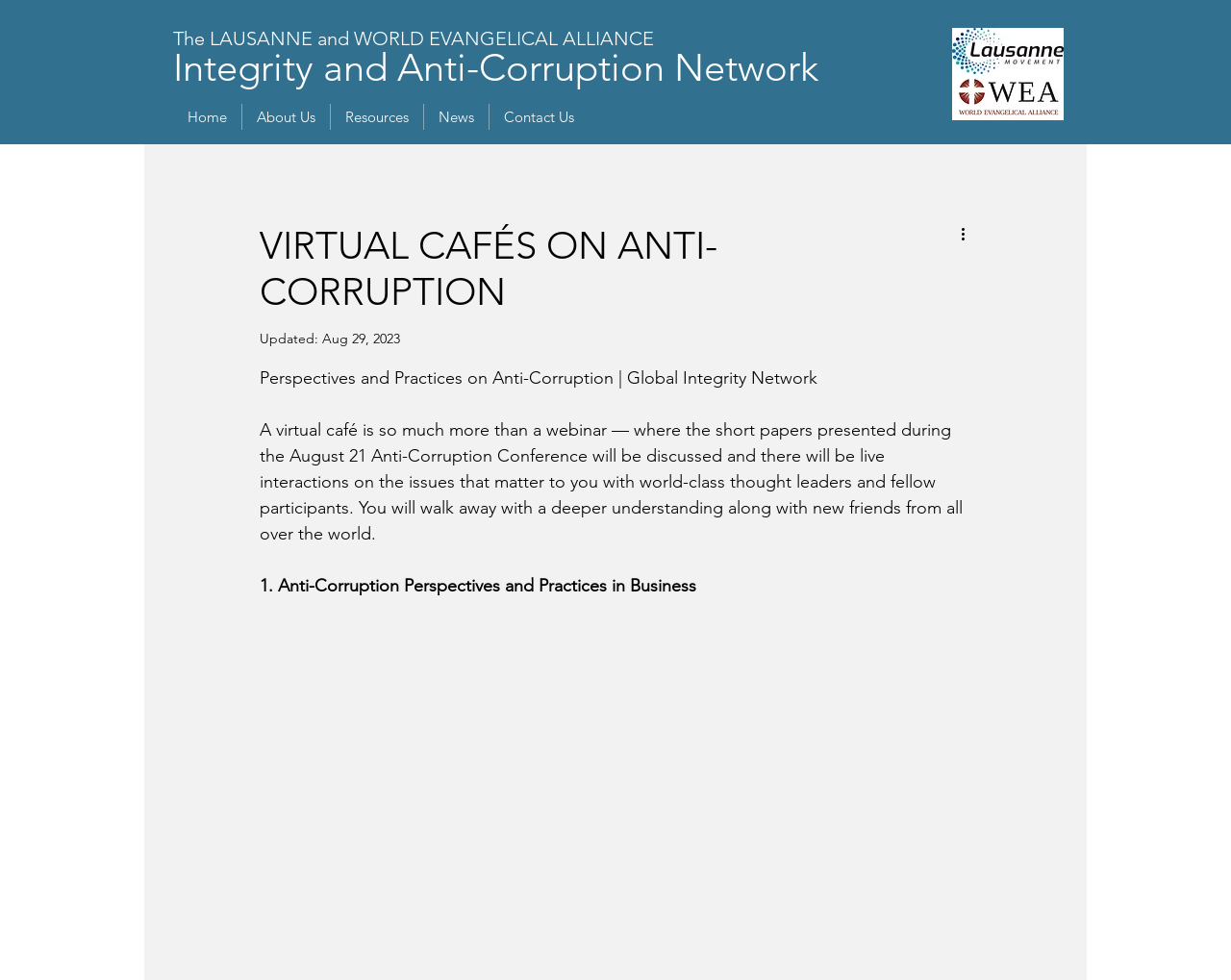What is the theme of the first discussion topic?
Based on the image, provide your answer in one word or phrase.

Anti-Corruption in Business